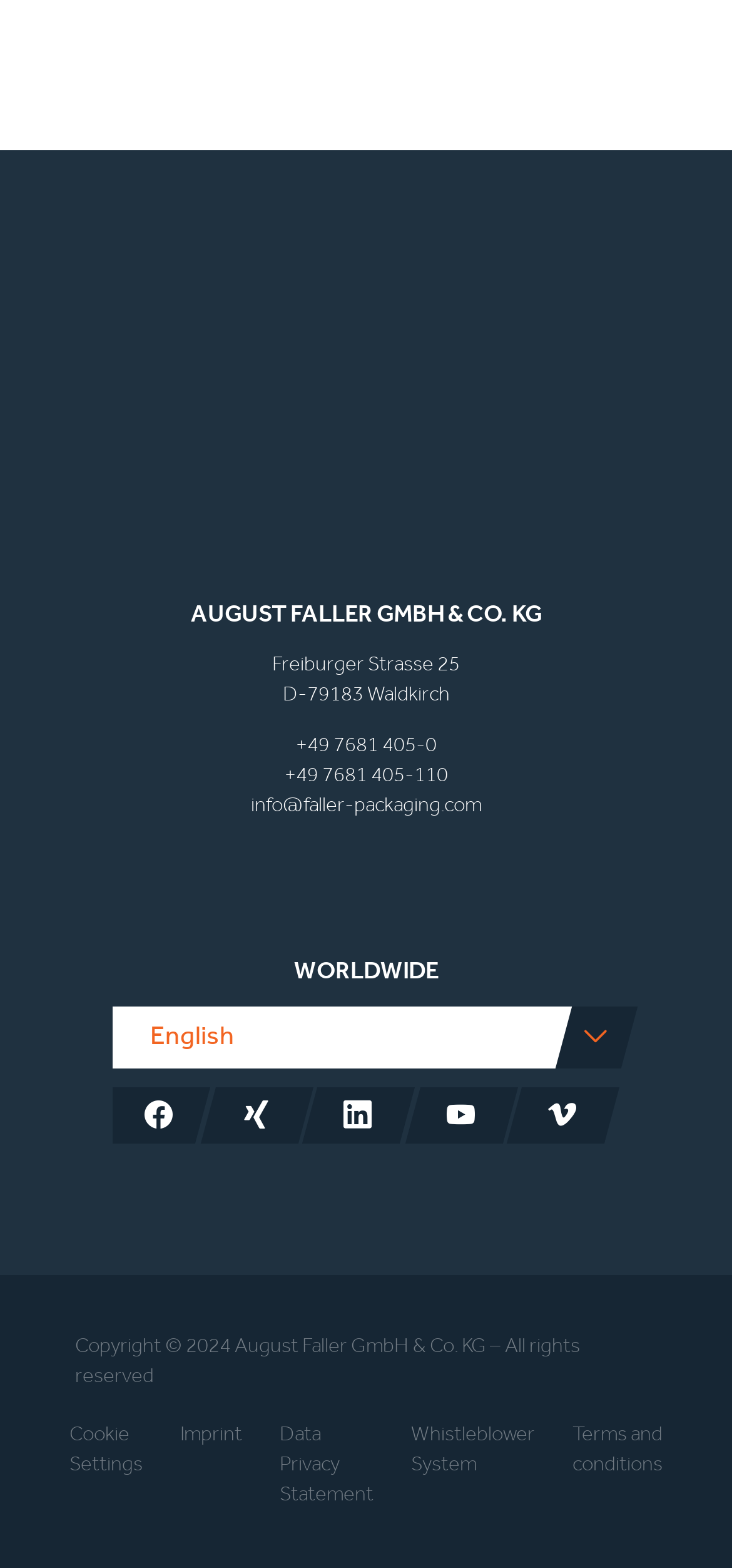Determine the bounding box coordinates of the clickable element to complete this instruction: "Select a language". Provide the coordinates in the format of four float numbers between 0 and 1, [left, top, right, bottom].

[0.154, 0.642, 0.846, 0.681]